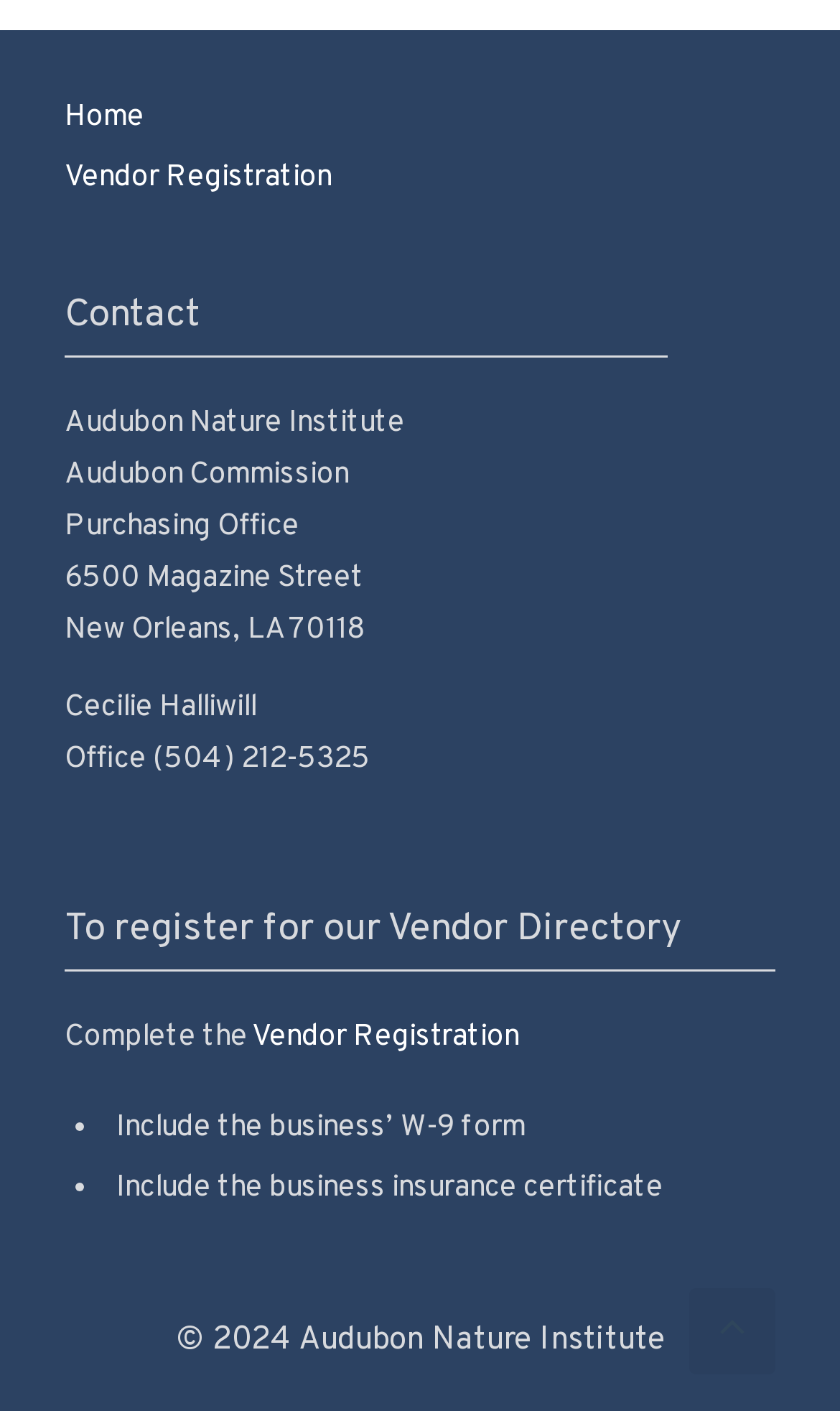What is required to register for the Vendor Directory?
Using the image, elaborate on the answer with as much detail as possible.

The answer can be found in the ListMarker and StaticText elements located at [0.087, 0.787, 0.103, 0.813] and [0.138, 0.787, 0.626, 0.813], and [0.087, 0.829, 0.103, 0.855] and [0.138, 0.829, 0.79, 0.855] respectively, which mention including the business' W-9 form and insurance certificate.